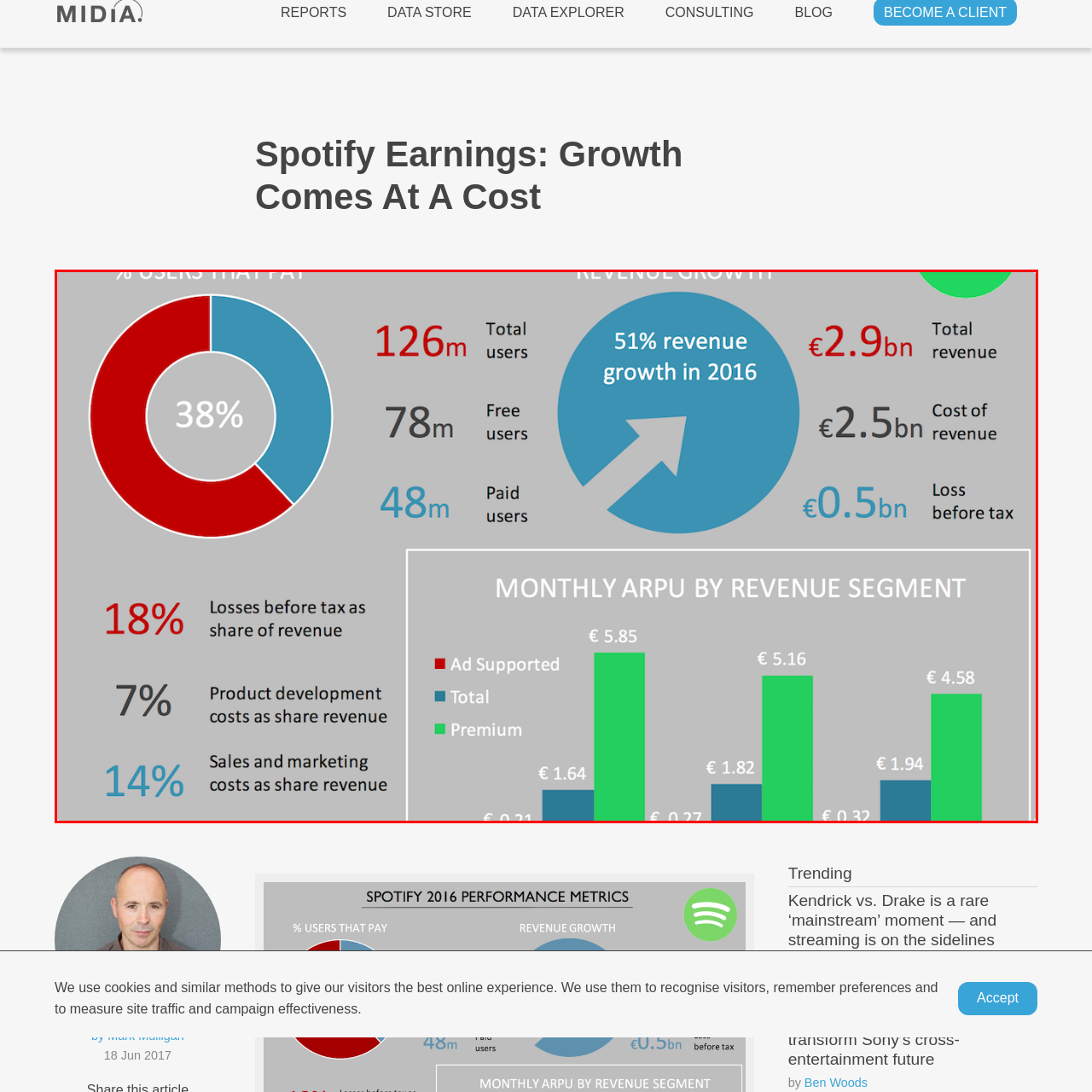Please analyze the elements within the red highlighted area in the image and provide a comprehensive answer to the following question: What is the loss ratio of Spotify before taxes relative to total revenue?

The infographic provides additional insights, including a noteworthy loss ratio of 18% before taxes relative to total revenue, which is calculated from the pre-tax loss of €0.5 billion and the total revenue of €2.9 billion.